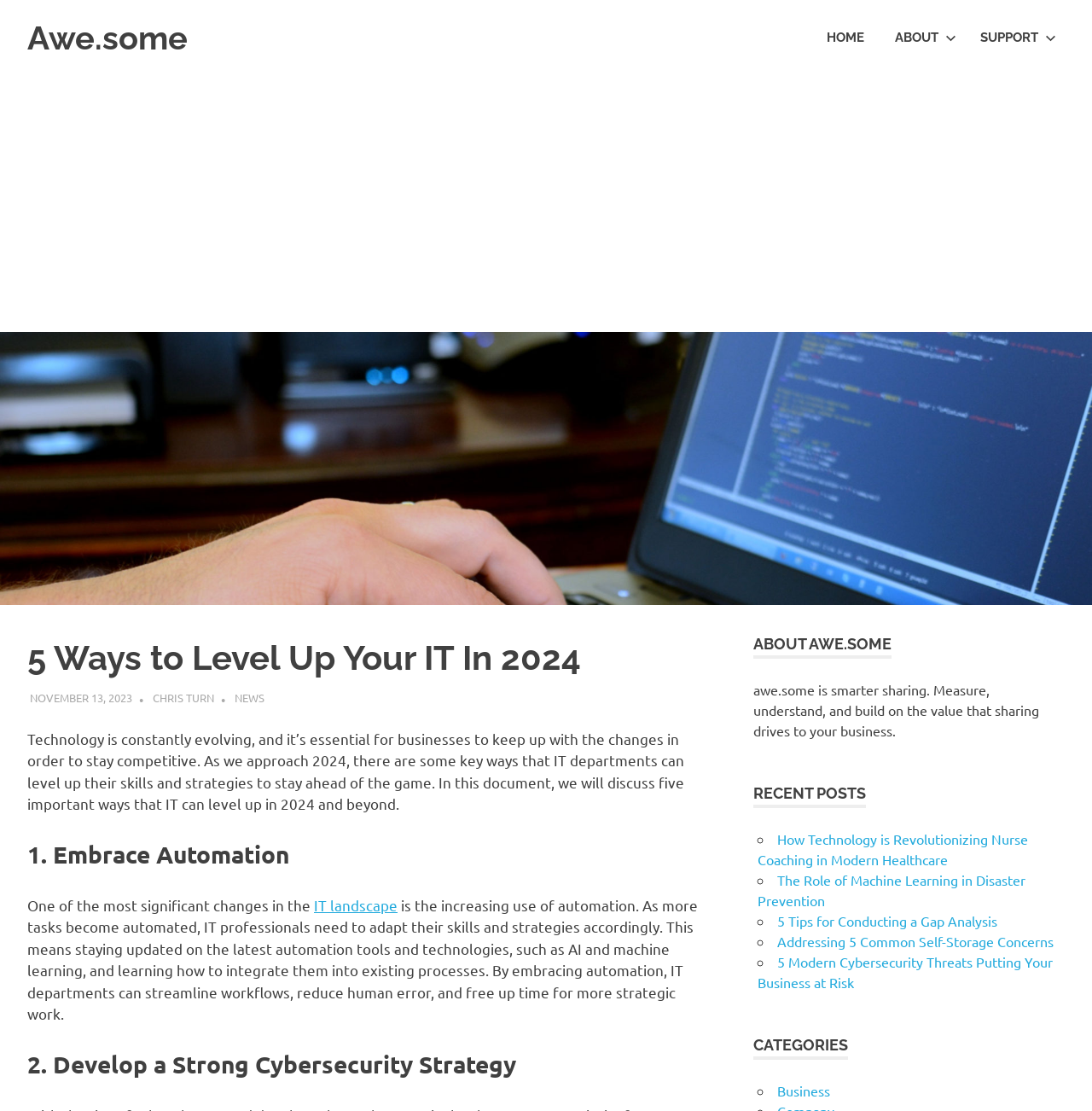Please identify the bounding box coordinates of where to click in order to follow the instruction: "Read the article '5 Ways to Level Up Your IT In 2024'".

[0.025, 0.574, 0.532, 0.61]